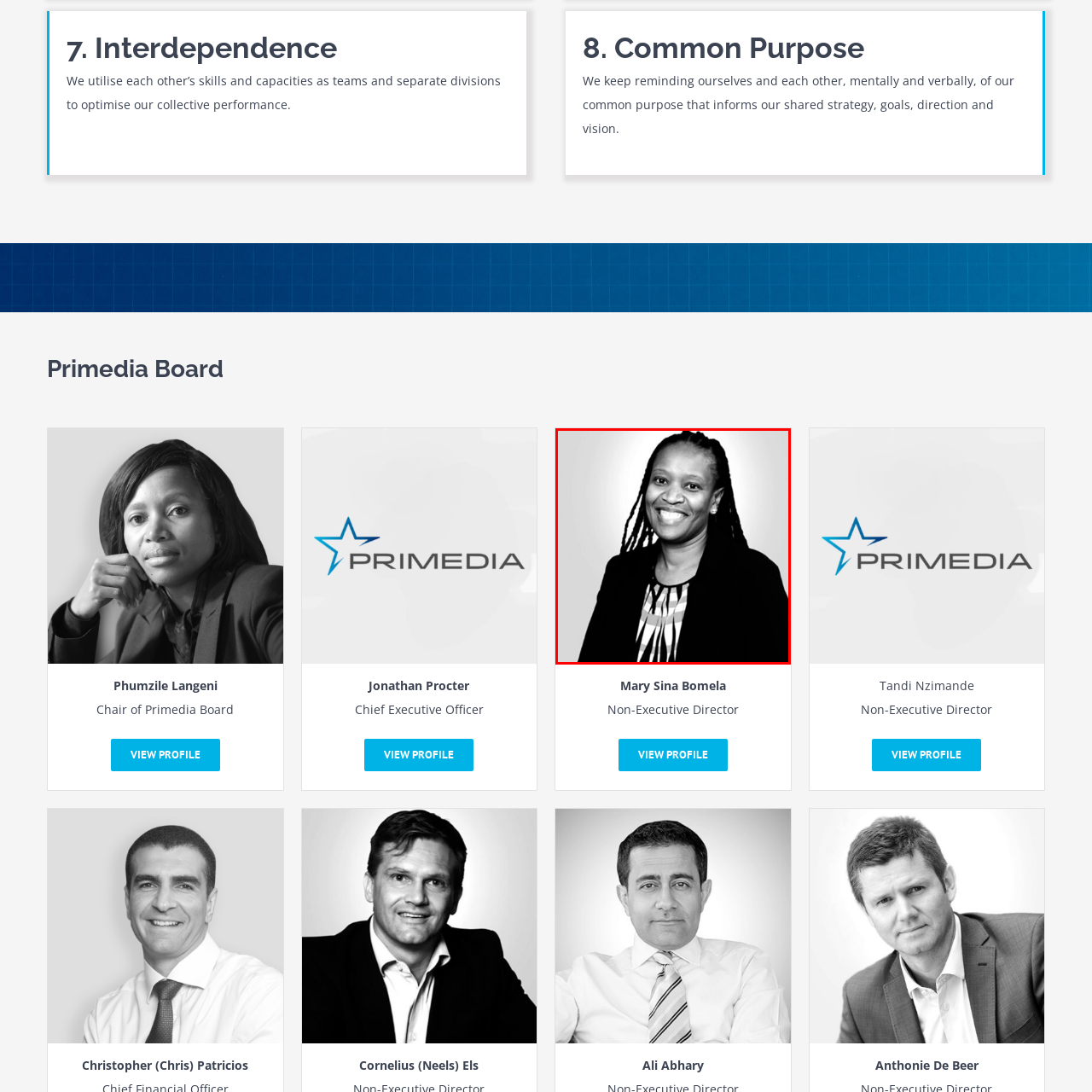Give a comprehensive description of the picture highlighted by the red border.

This image features Mary Sina Bomela, who serves as a Non-Executive Director on the Primedia Board. She is depicted with a warm smile, exuding confidence and approachability. Mary is wearing a professional black blazer over a patterned top, which adds a touch of style to her formal appearance. The background is softly lit, enhancing the monochrome effect of the photograph, making her stand out as a key figure in the organization. Her expression reflects a positive and engaging demeanor, representative of her role in leadership and governance at Primedia.